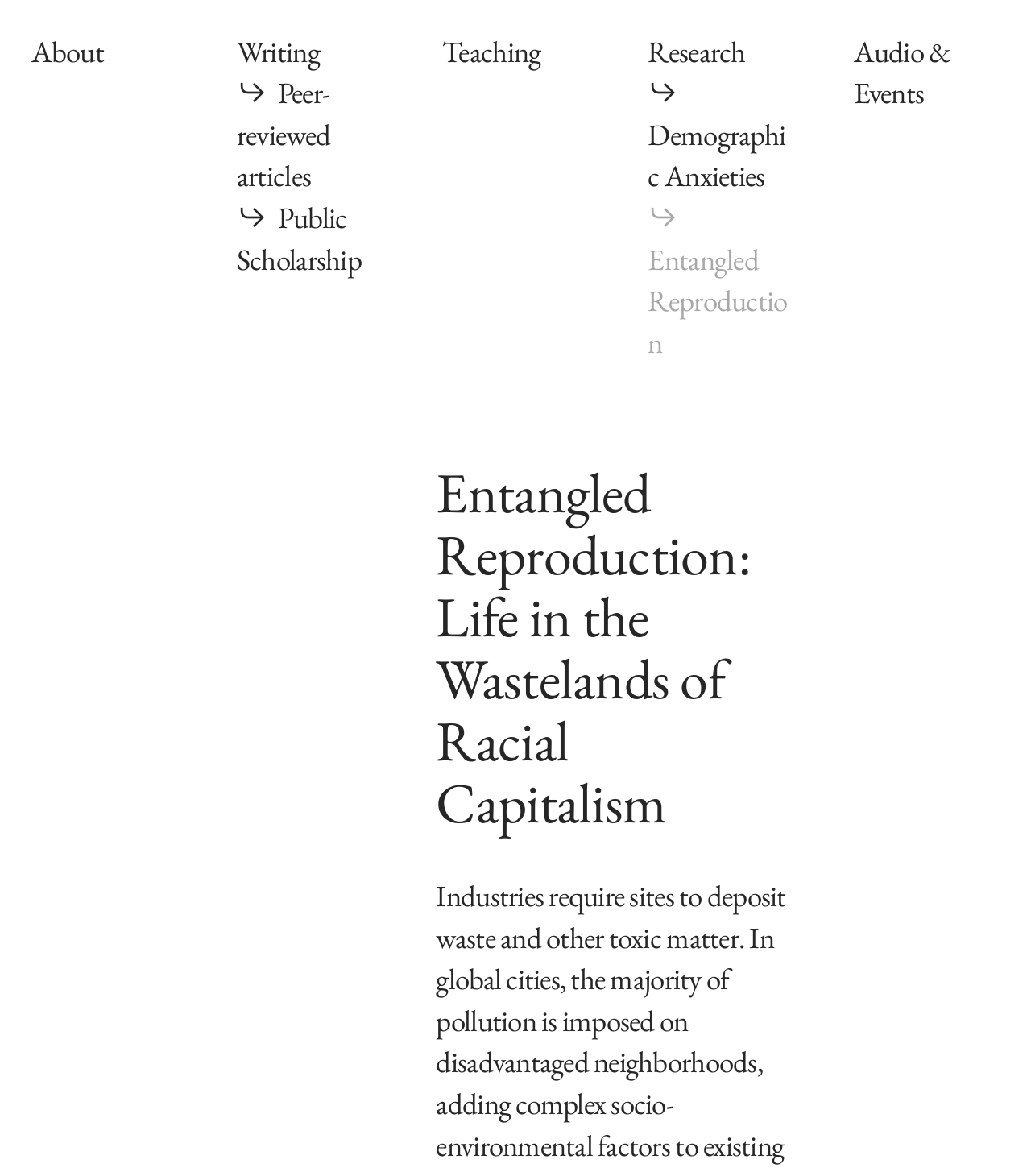Determine the bounding box coordinates of the target area to click to execute the following instruction: "Explore Teaching."

[0.429, 0.027, 0.524, 0.063]